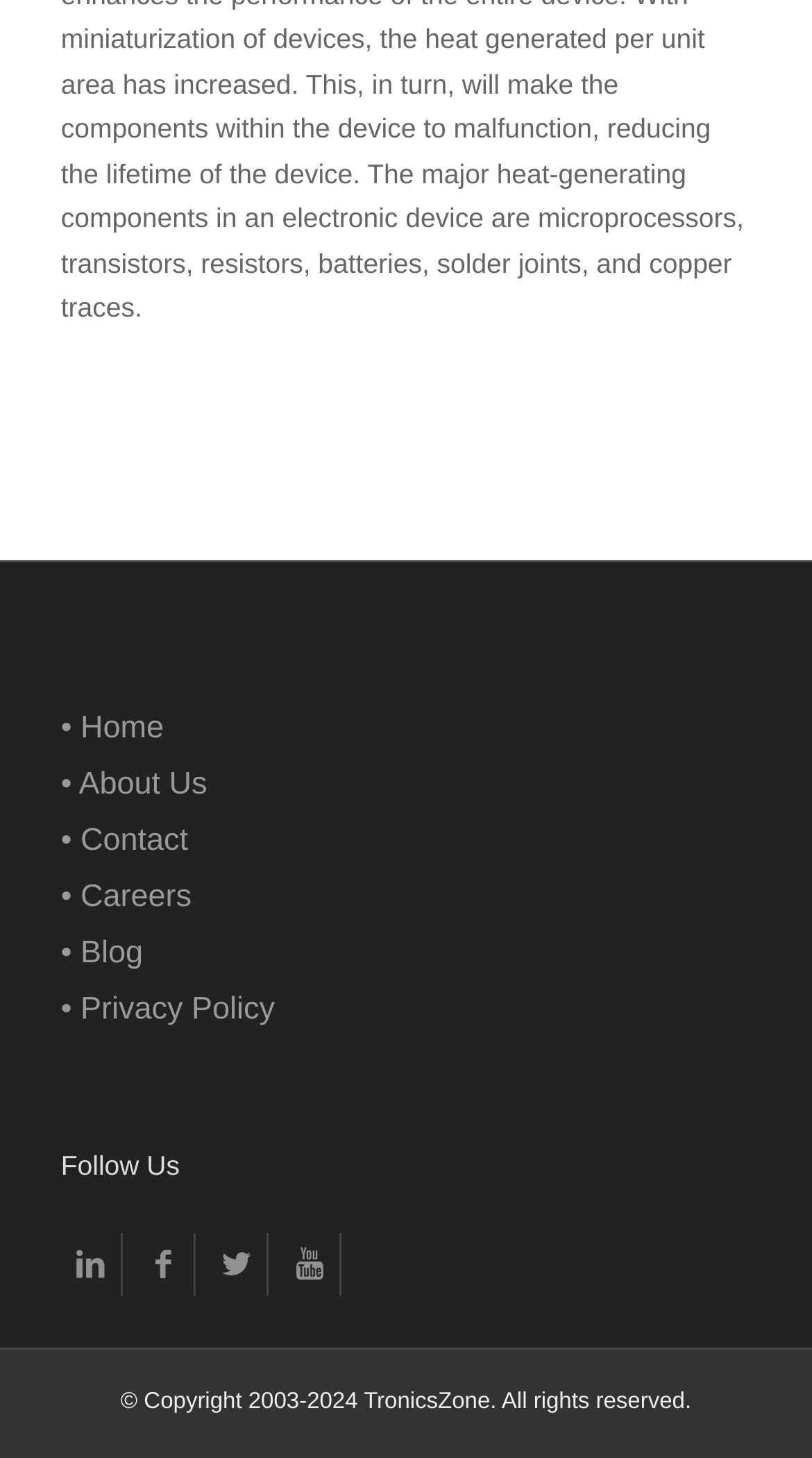Based on the image, please respond to the question with as much detail as possible:
What is the copyright year range?

I looked at the footer of the webpage and found the copyright information which mentions the year range as 2003-2024.